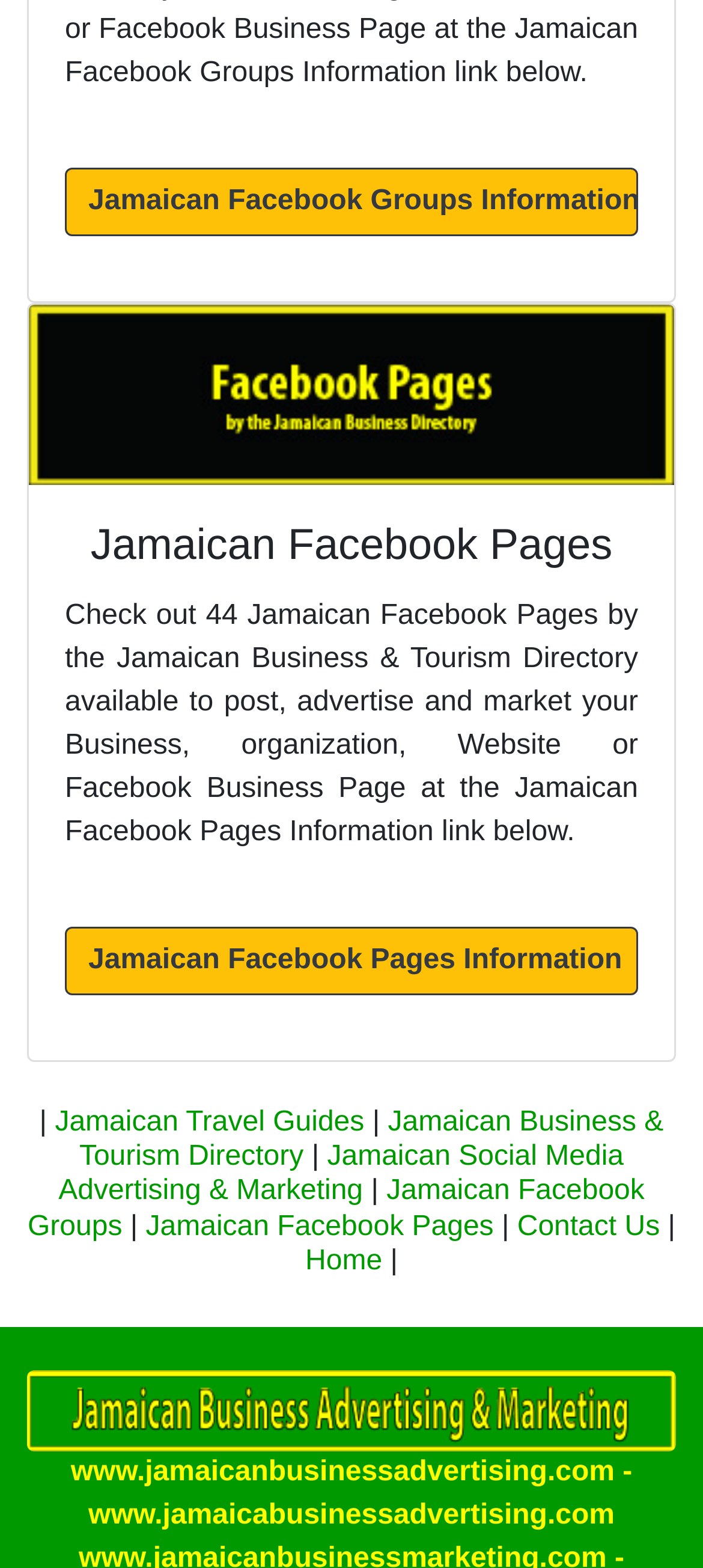Could you find the bounding box coordinates of the clickable area to complete this instruction: "Check out Jamaican Facebook Pages Information"?

[0.092, 0.107, 0.908, 0.151]